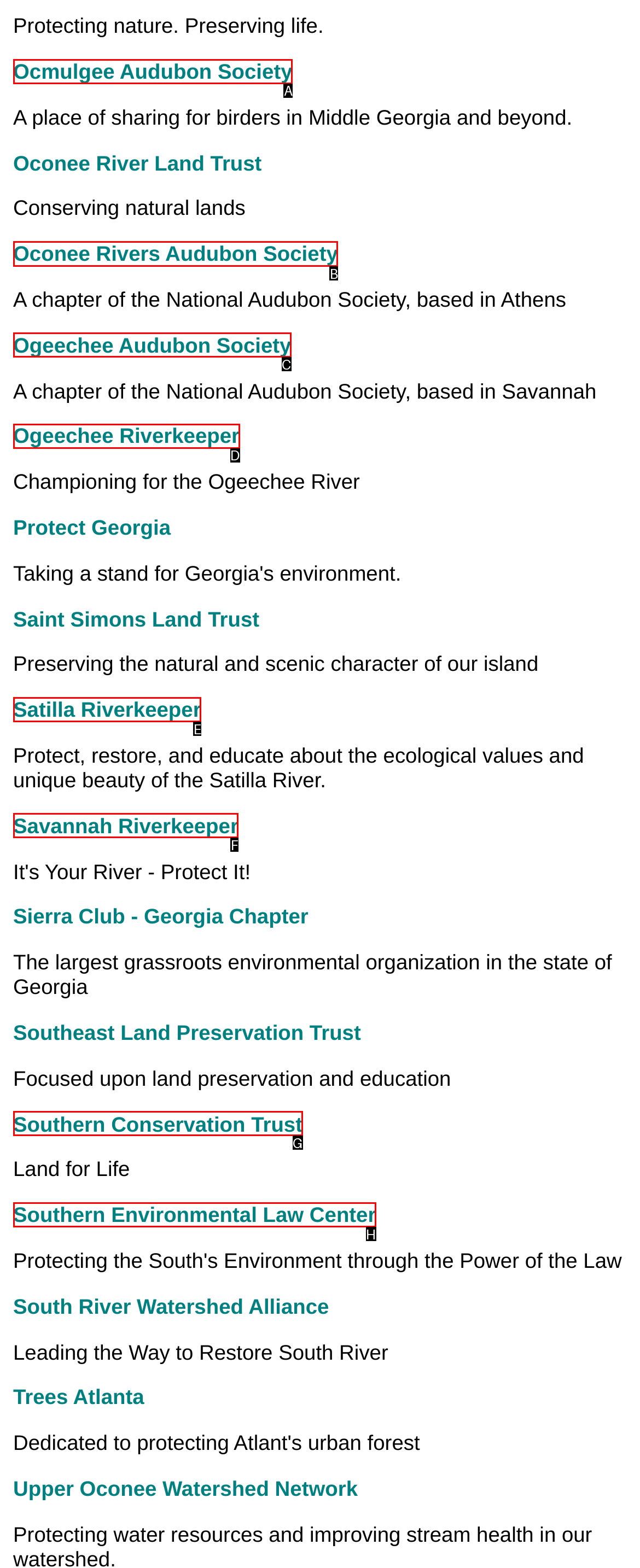For the task: Explore Oconee Rivers Audubon Society, tell me the letter of the option you should click. Answer with the letter alone.

B